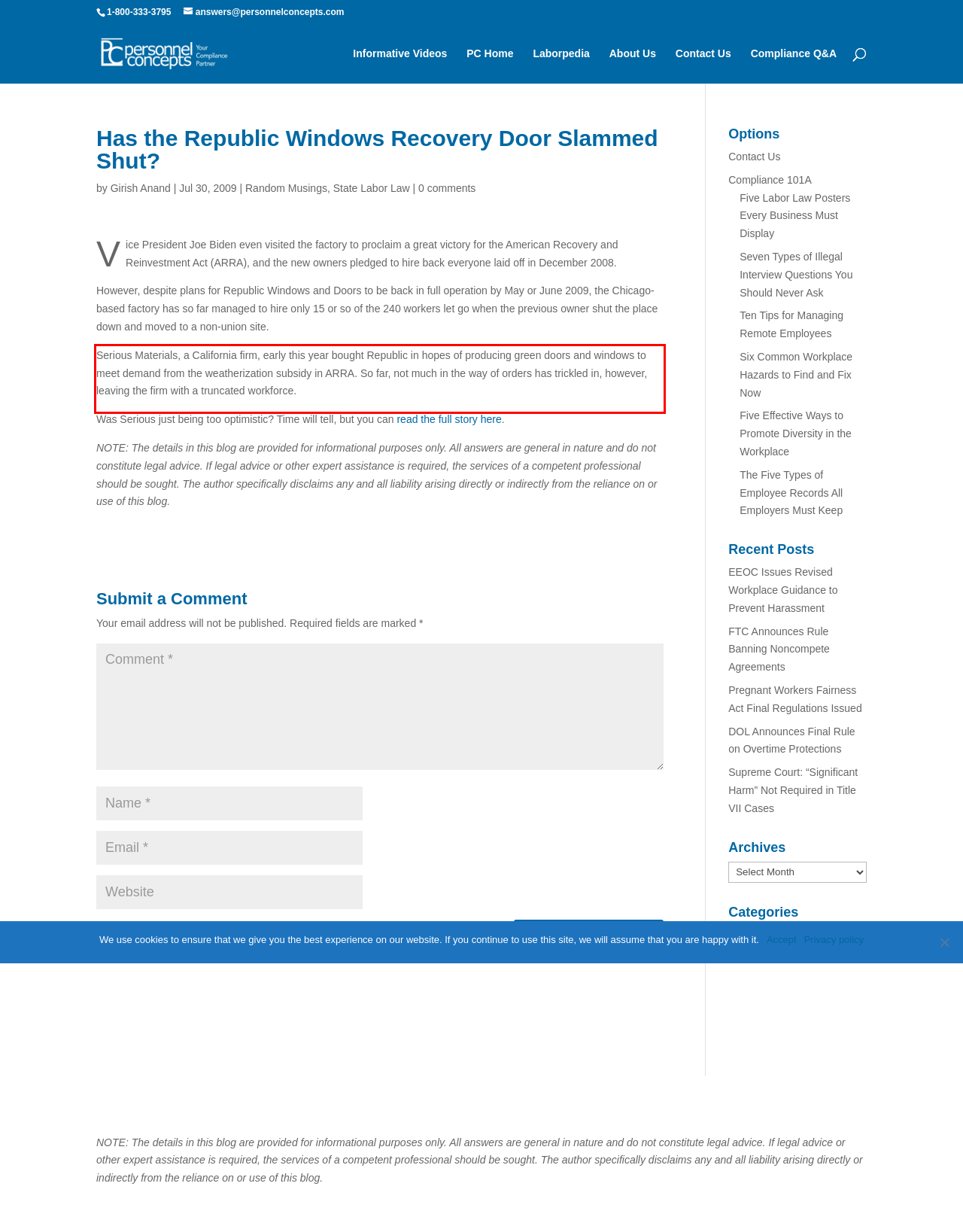Look at the webpage screenshot and recognize the text inside the red bounding box.

Serious Materials, a California firm, early this year bought Republic in hopes of producing green doors and windows to meet demand from the weatherization subsidy in ARRA. So far, not much in the way of orders has trickled in, however, leaving the firm with a truncated workforce.